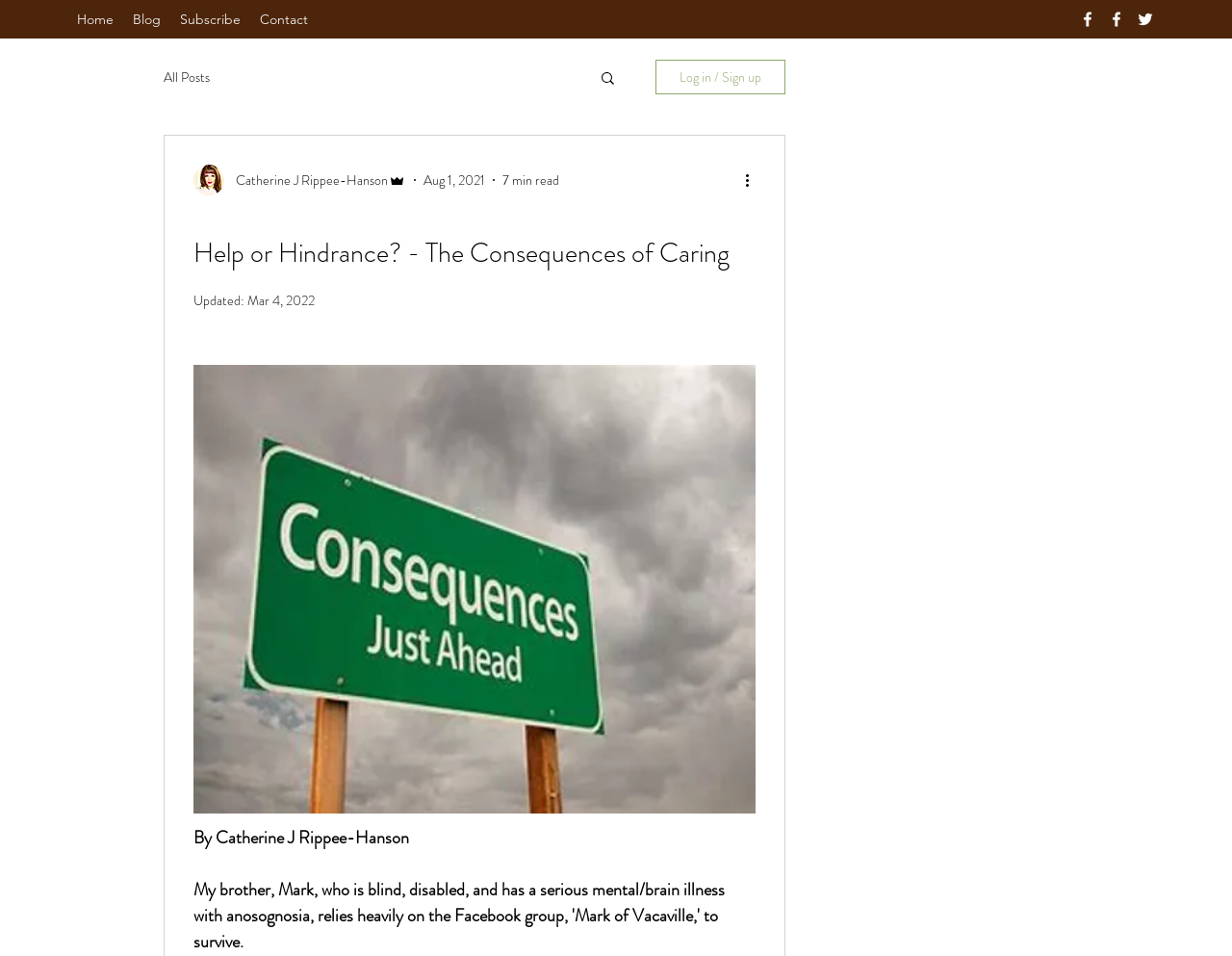Analyze the image and answer the question with as much detail as possible: 
What is the estimated reading time of the blog post?

I found the estimated reading time of the blog post by looking at the text '7 min read' located near the author's name and picture, which is a common location for reading time estimates.